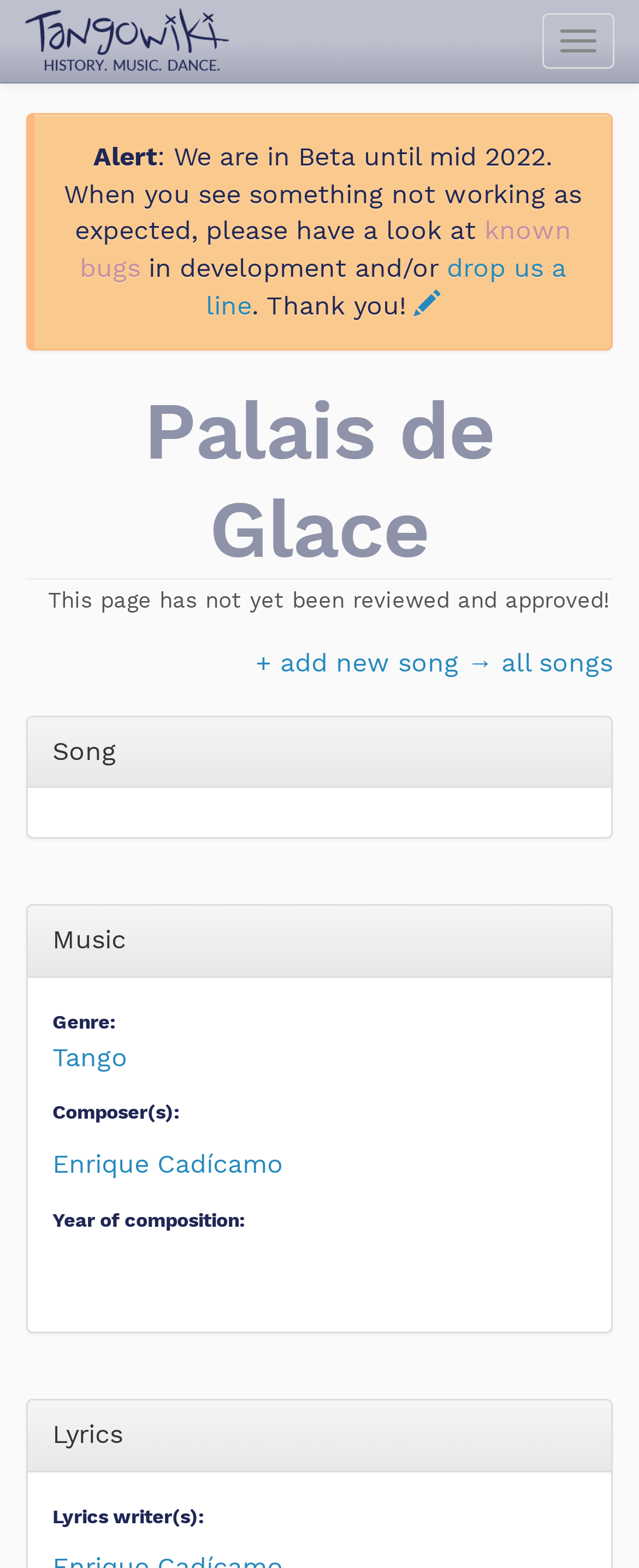What is the purpose of the '+ add new song' link?
Give a detailed and exhaustive answer to the question.

I inferred the purpose of the link by its text and location on the webpage. The link is located near the top of the page, and its text suggests that it allows users to add a new song to the webpage.